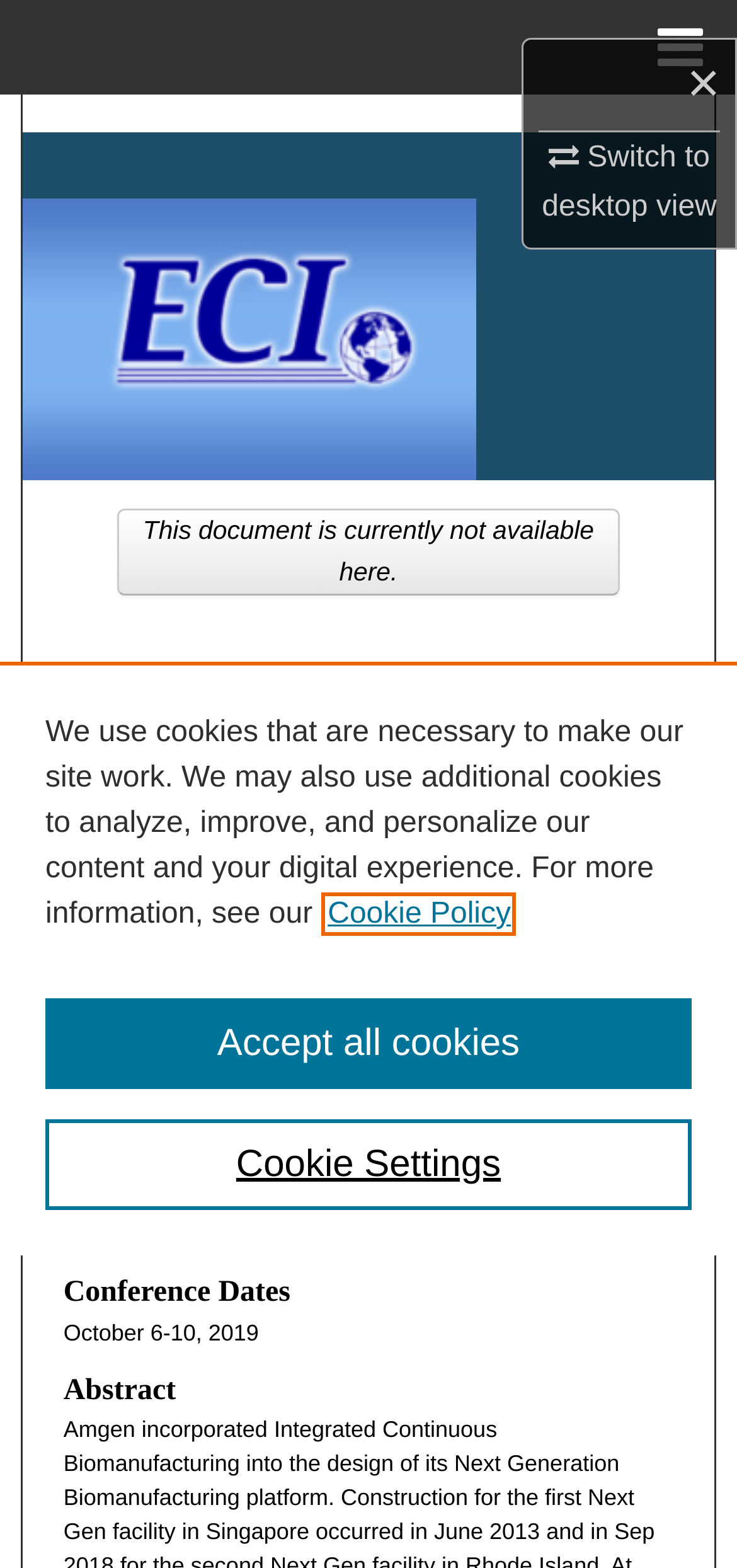Determine the coordinates of the bounding box for the clickable area needed to execute this instruction: "Search".

[0.0, 0.06, 1.0, 0.121]